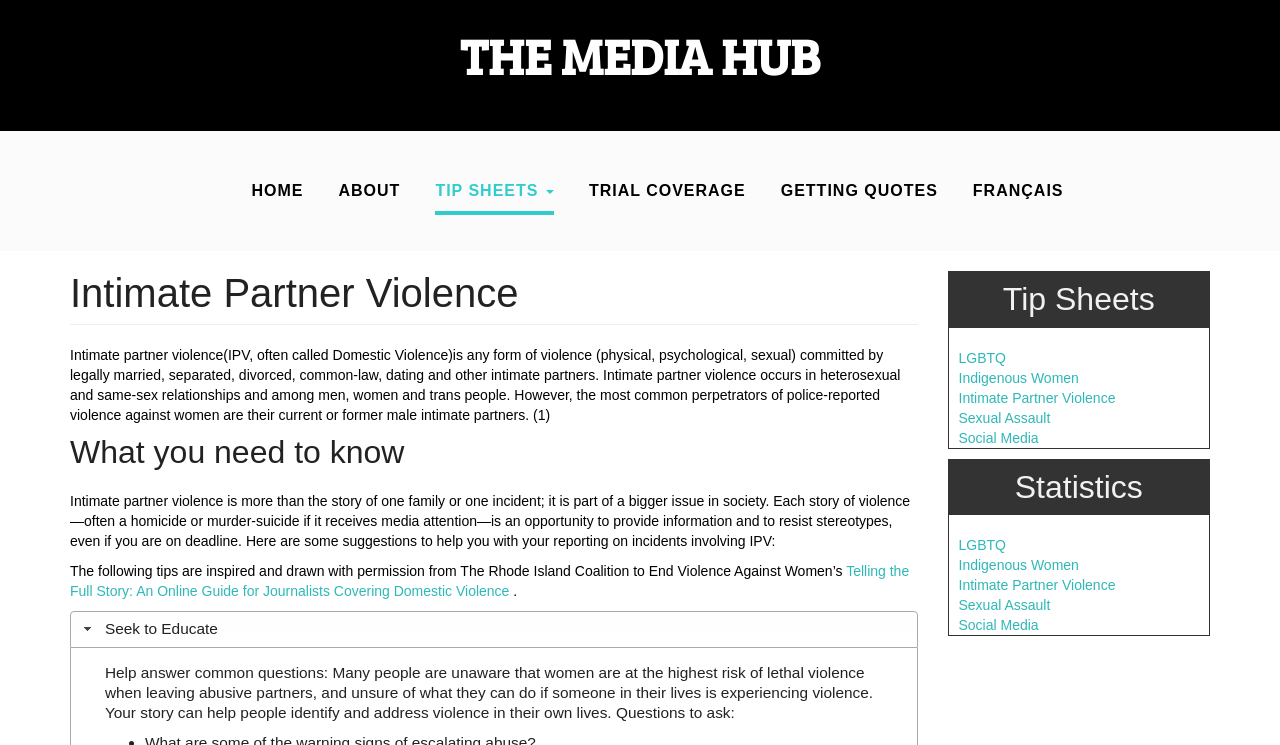Find the bounding box coordinates of the element you need to click on to perform this action: 'Explore the 'THE MEDIA HUB' link'. The coordinates should be represented by four float values between 0 and 1, in the format [left, top, right, bottom].

[0.359, 0.028, 0.641, 0.119]